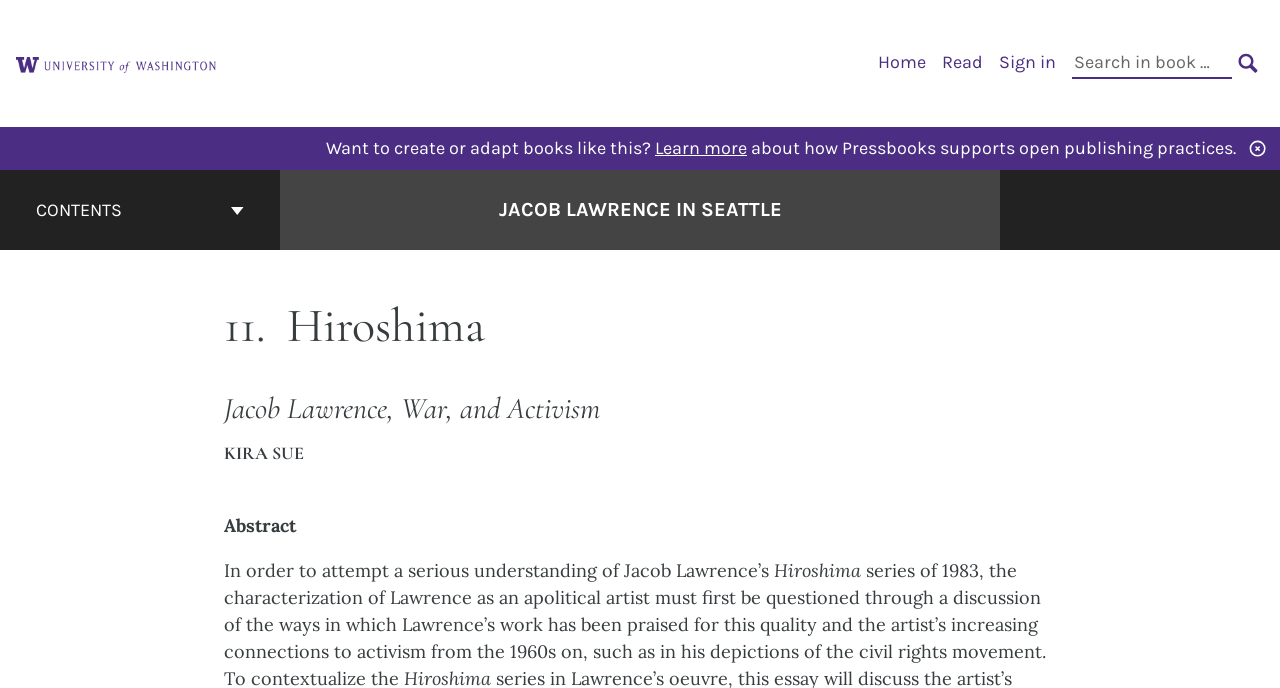What is the name of the university whose logo is displayed?
Using the image, provide a detailed and thorough answer to the question.

The logo of the University of Washington Libraries is displayed on the top left corner of the webpage, which indicates that the webpage is related to the University of Washington.